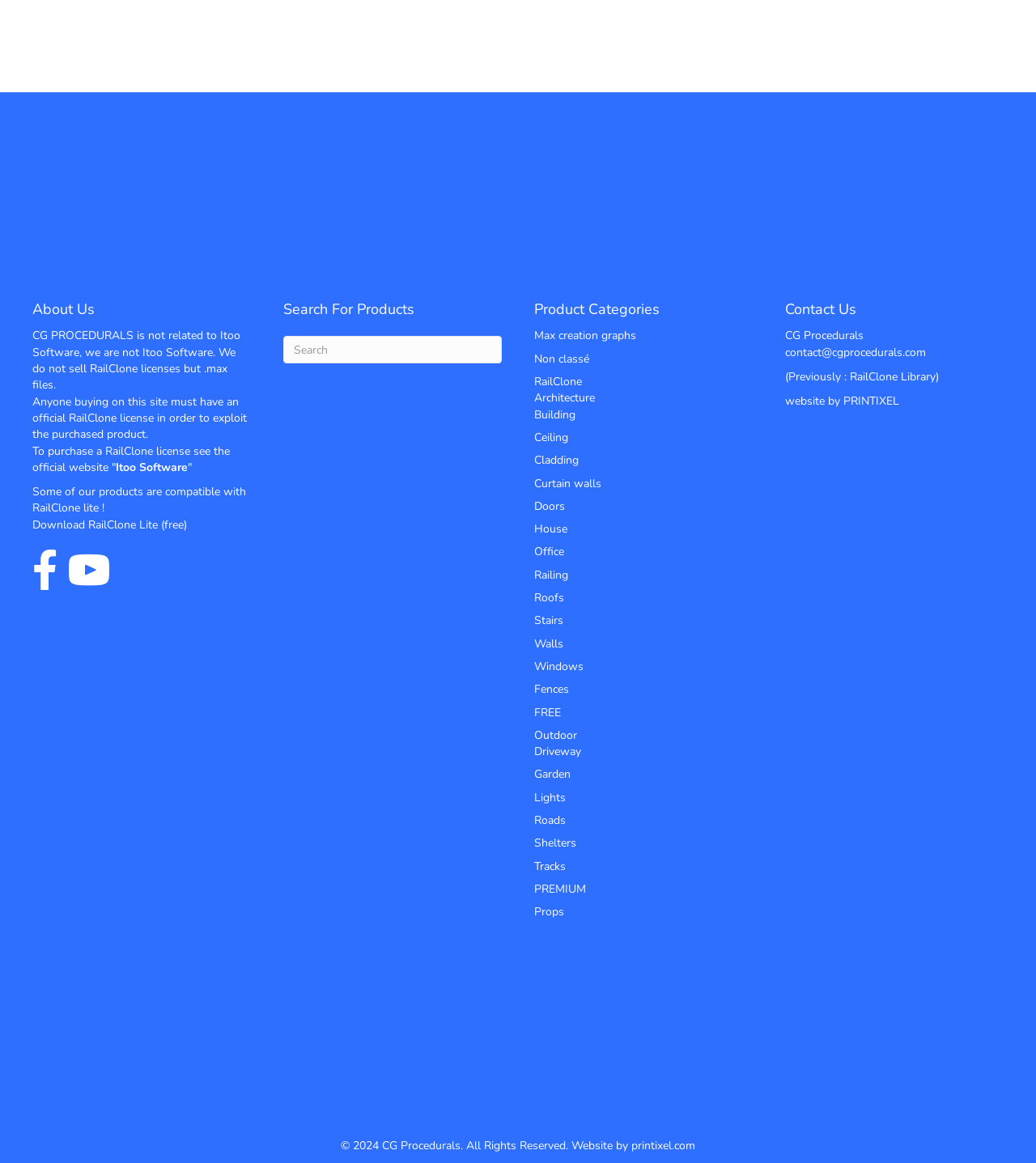Specify the bounding box coordinates of the area that needs to be clicked to achieve the following instruction: "Search for products".

[0.273, 0.289, 0.484, 0.313]